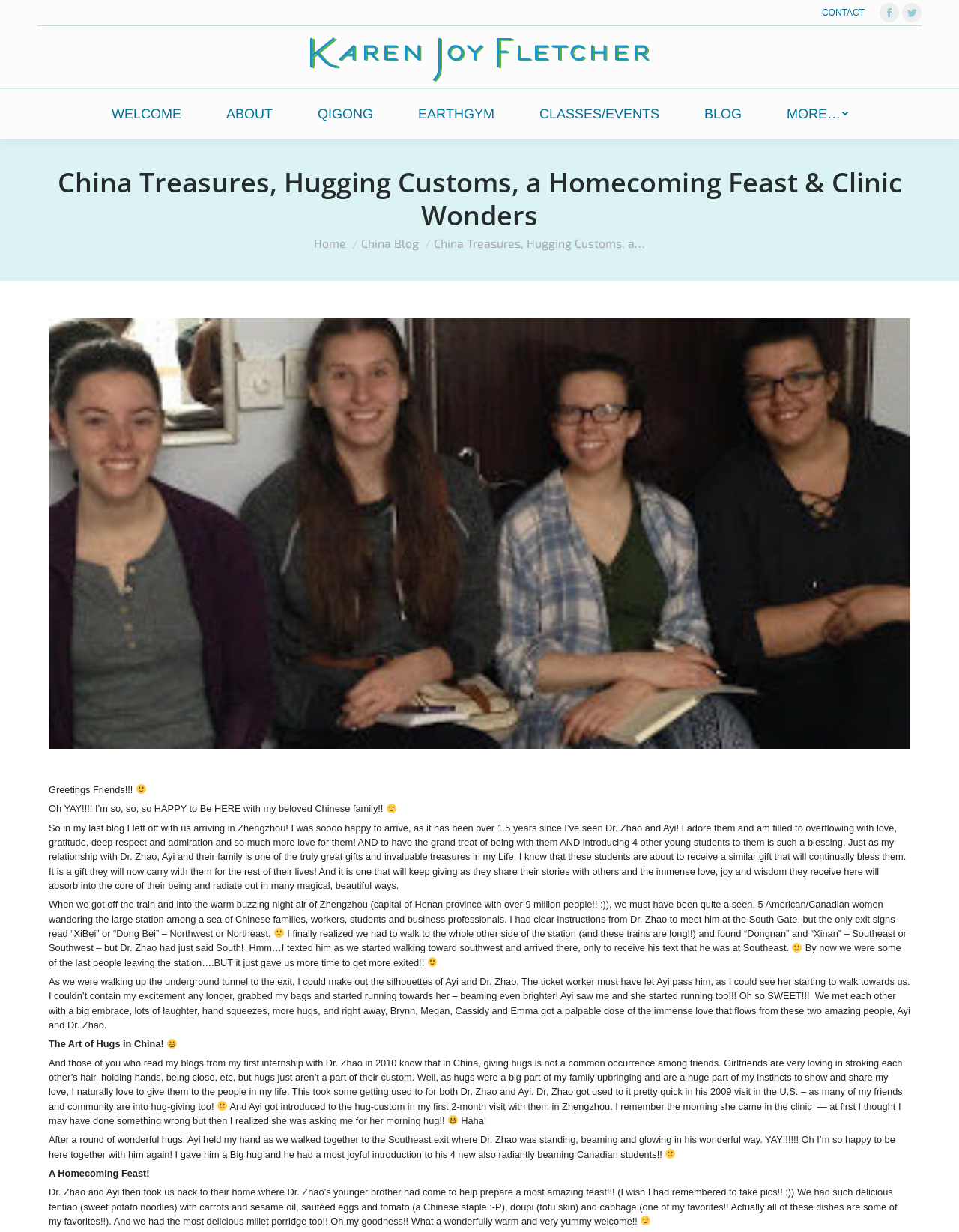Please reply with a single word or brief phrase to the question: 
How many students did the author introduce to Dr. Zhao and Ayi?

4